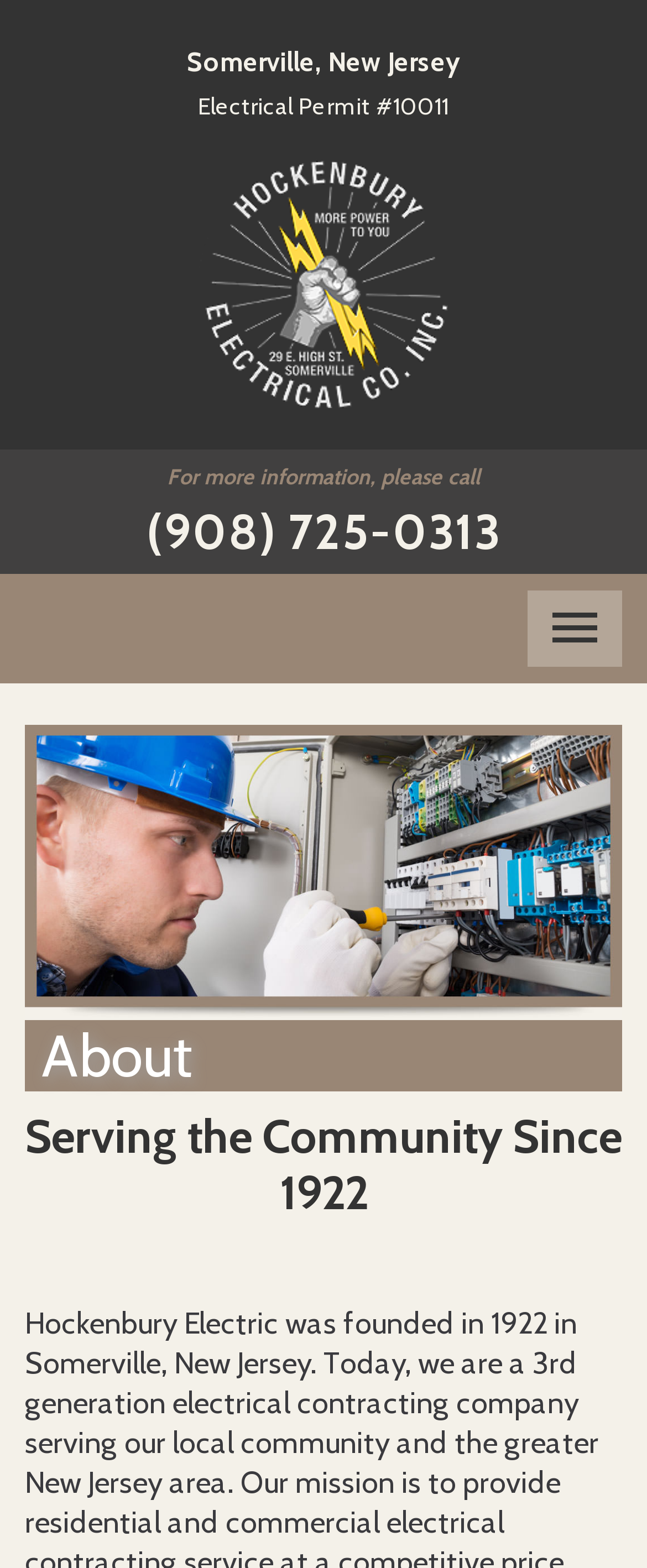Please identify the webpage's heading and generate its text content.

Serving the Community Since 1922